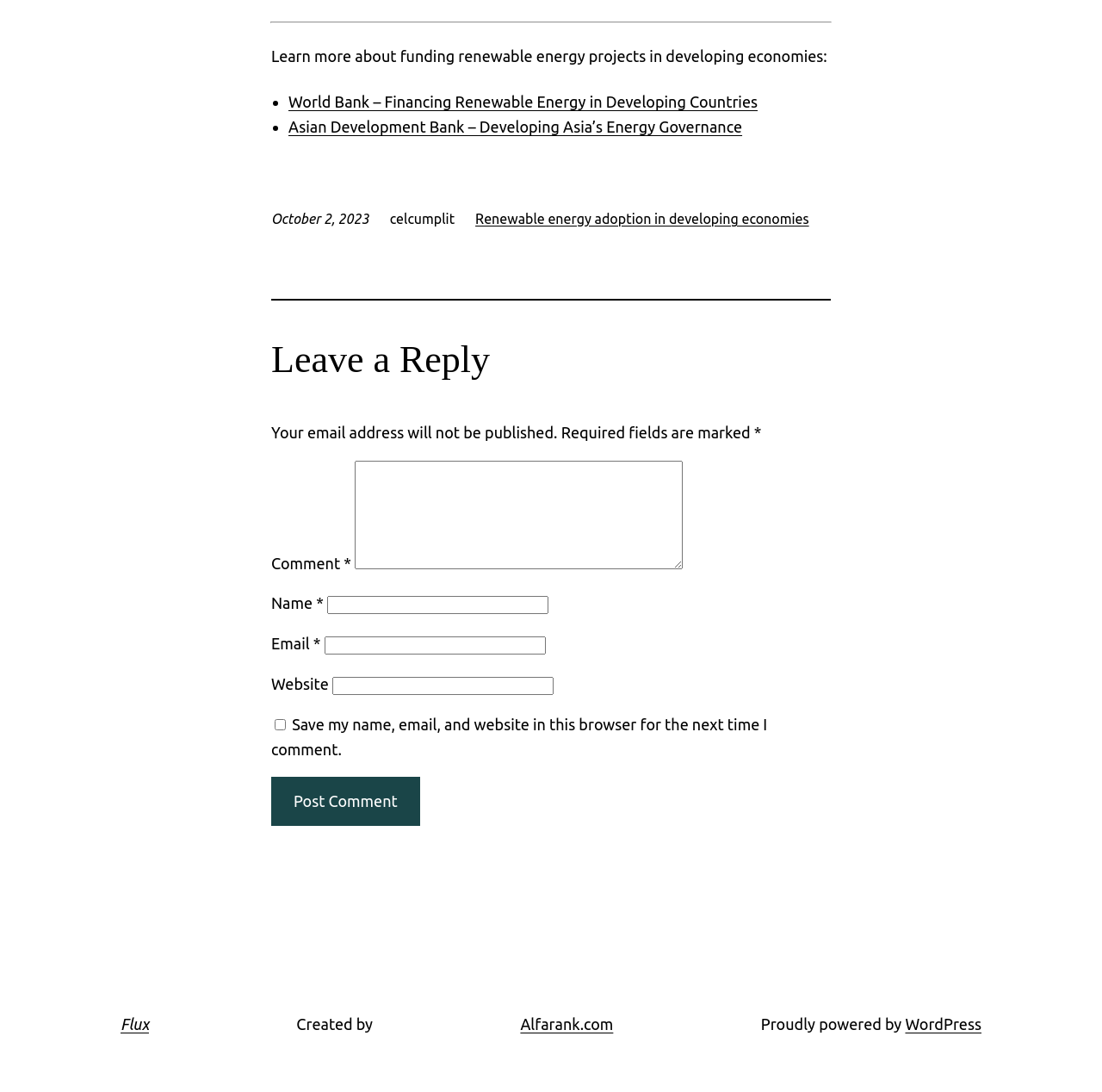Indicate the bounding box coordinates of the element that must be clicked to execute the instruction: "Visit the Flux website". The coordinates should be given as four float numbers between 0 and 1, i.e., [left, top, right, bottom].

[0.109, 0.93, 0.135, 0.946]